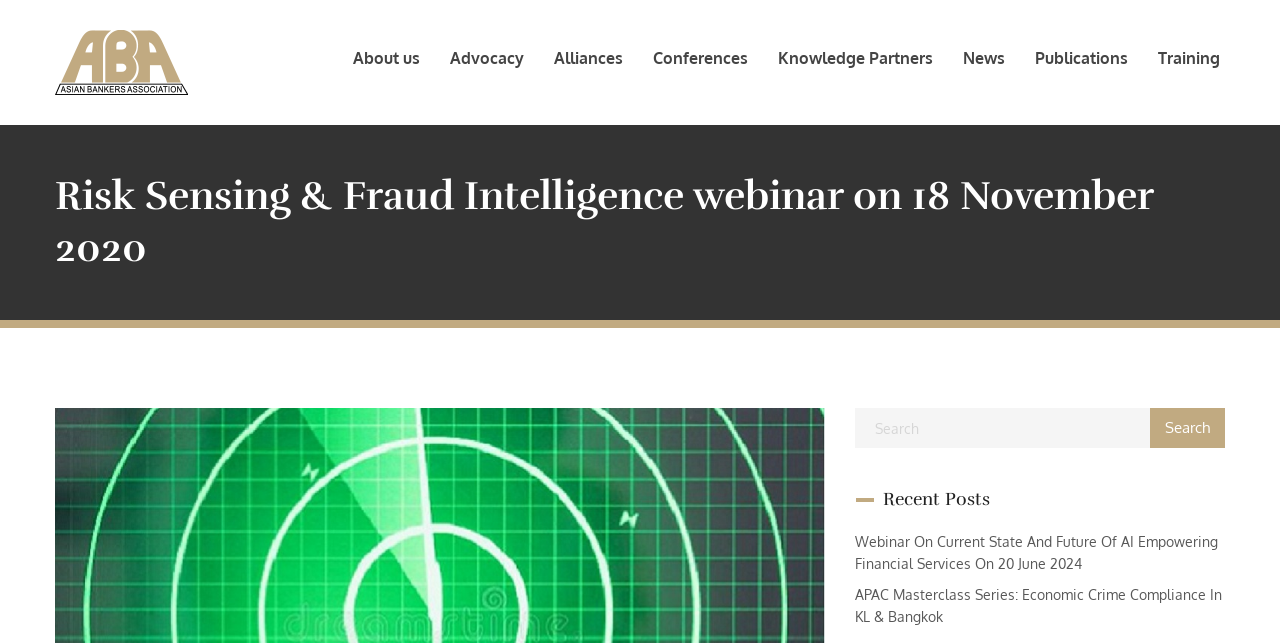Bounding box coordinates are to be given in the format (top-left x, top-left y, bottom-right x, bottom-right y). All values must be floating point numbers between 0 and 1. Provide the bounding box coordinate for the UI element described as: Academics

None